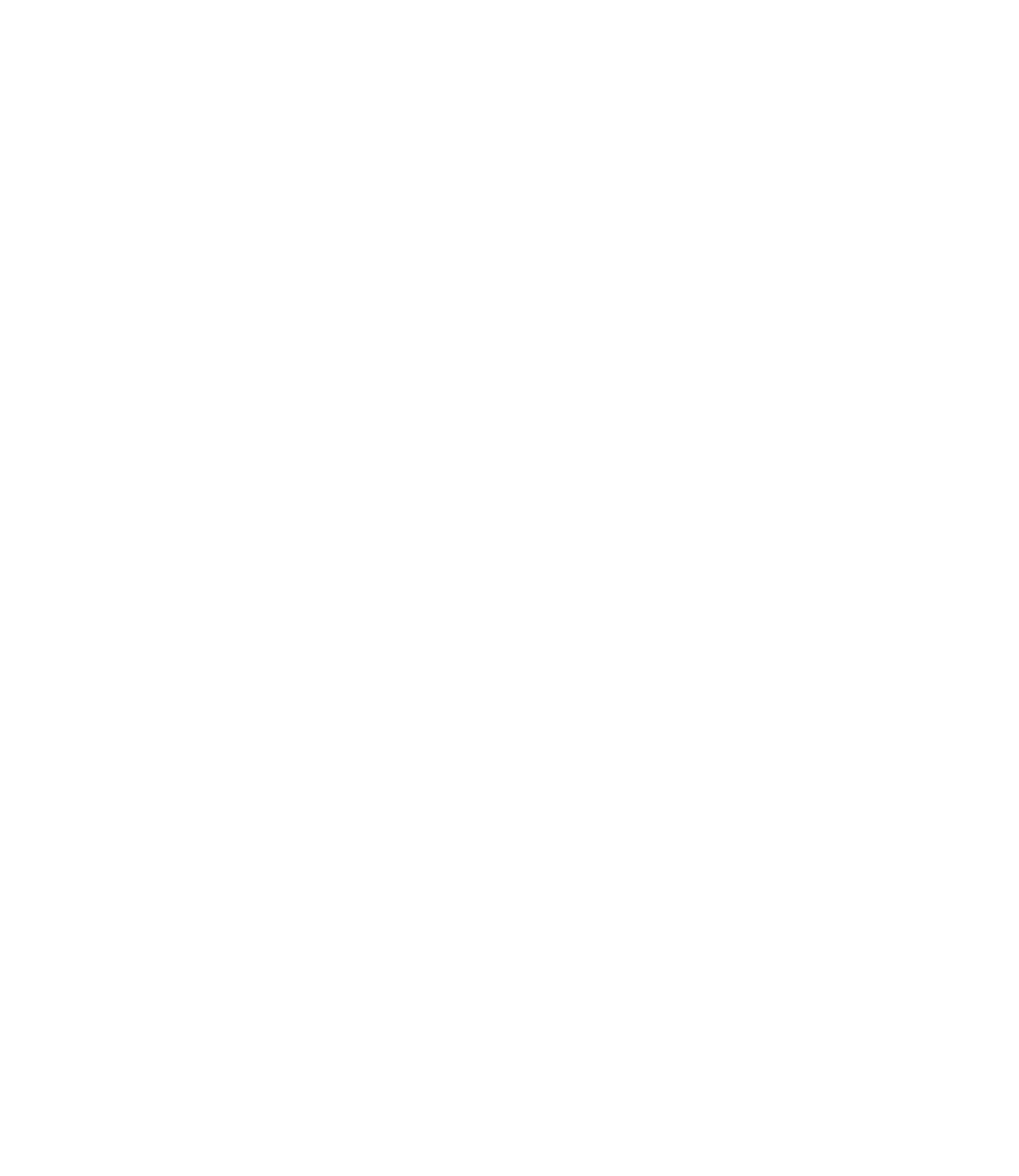Please locate the bounding box coordinates of the element that should be clicked to complete the given instruction: "View Hemp Farmer Services".

[0.355, 0.831, 0.484, 0.842]